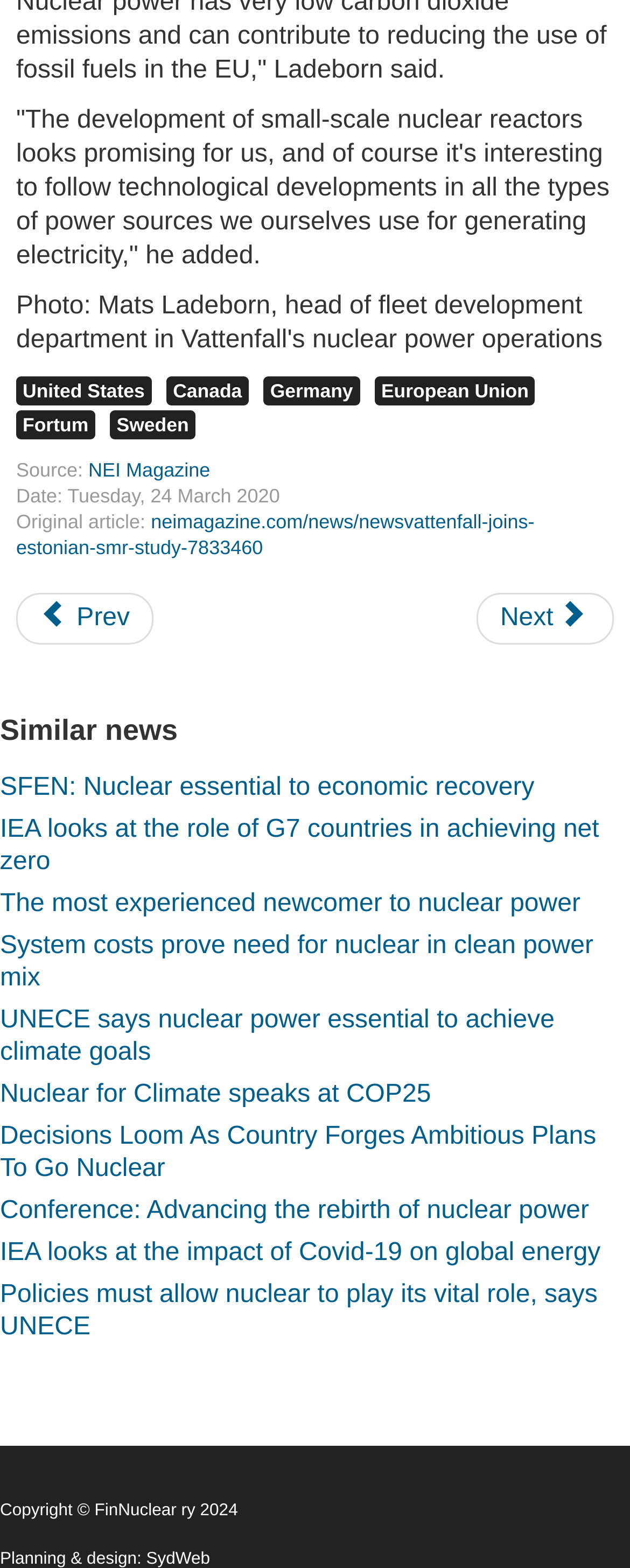Give a one-word or one-phrase response to the question: 
What is the date of the article?

Tuesday, 24 March 2020